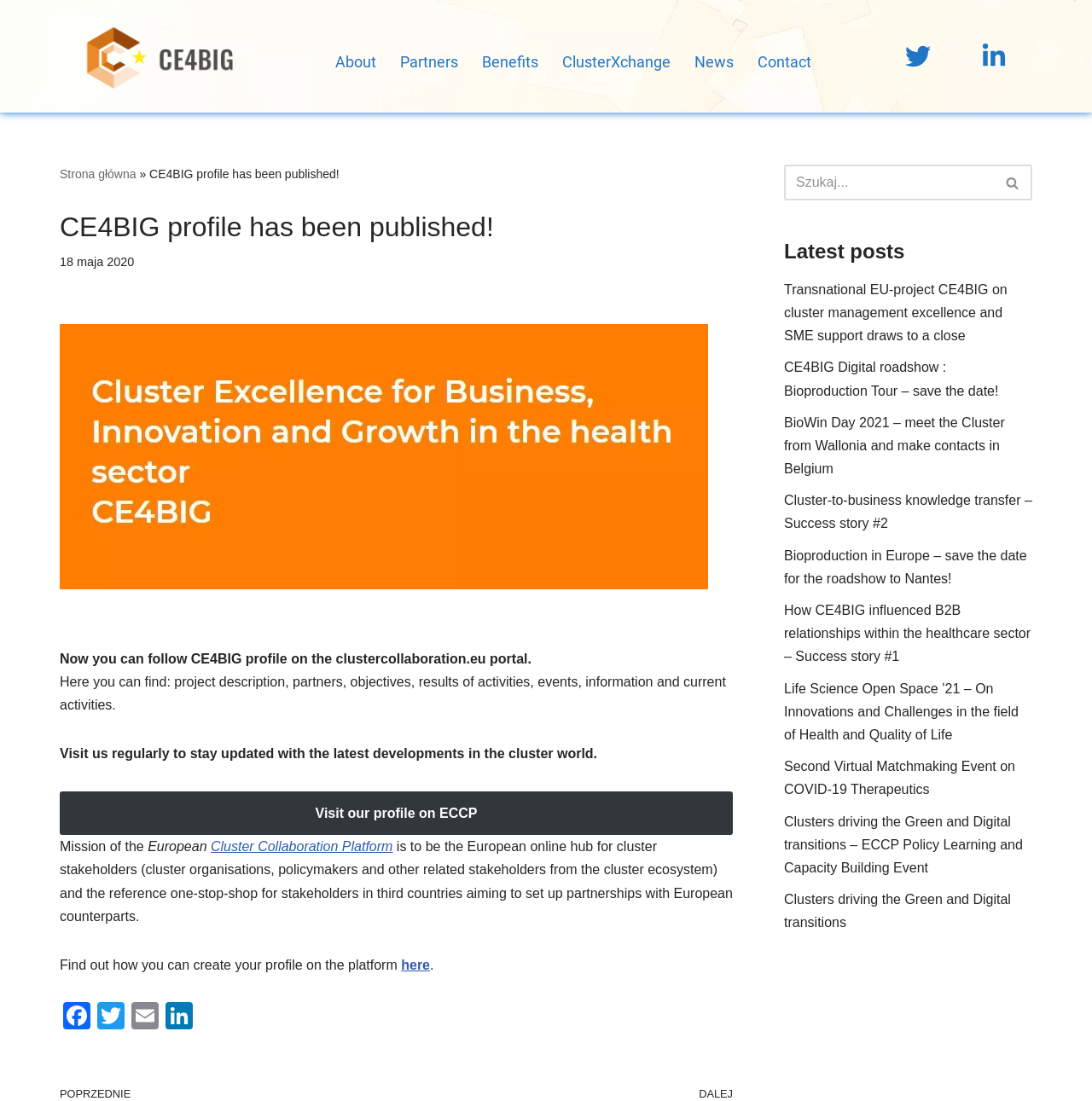Identify the bounding box coordinates necessary to click and complete the given instruction: "Click on the 'About' link".

[0.296, 0.041, 0.356, 0.071]